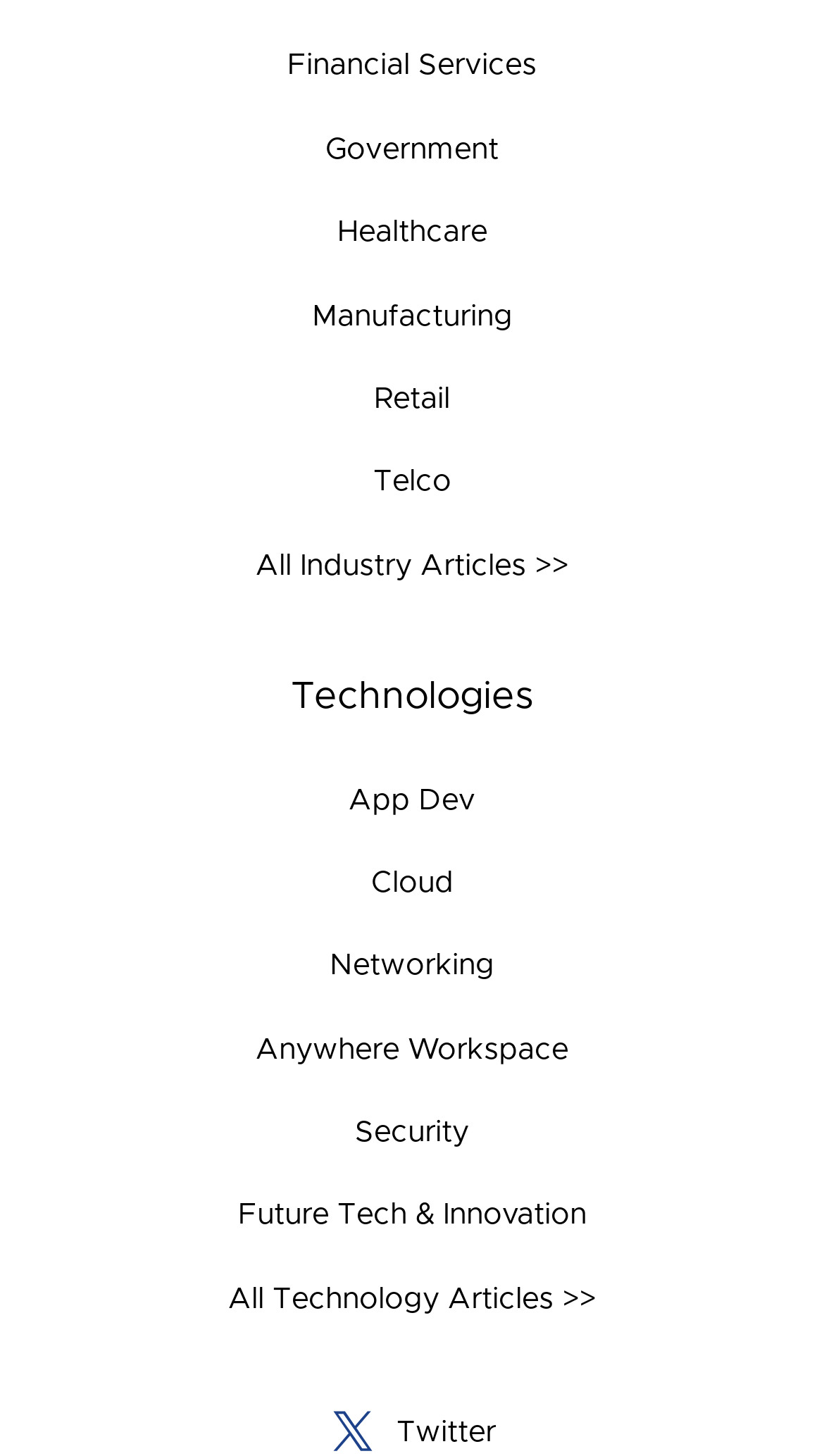How many technology archive links are there?
Please craft a detailed and exhaustive response to the question.

There are 7 technology archive links on the webpage, which are 'View App Dev Archive', 'View Cloud Archive', 'View Networking Archive', 'View Anywhere Workspace Archive', 'View Security Archive', 'View Future Tech & Innovation Archive', and 'View All Technology Articles >> Archive'.